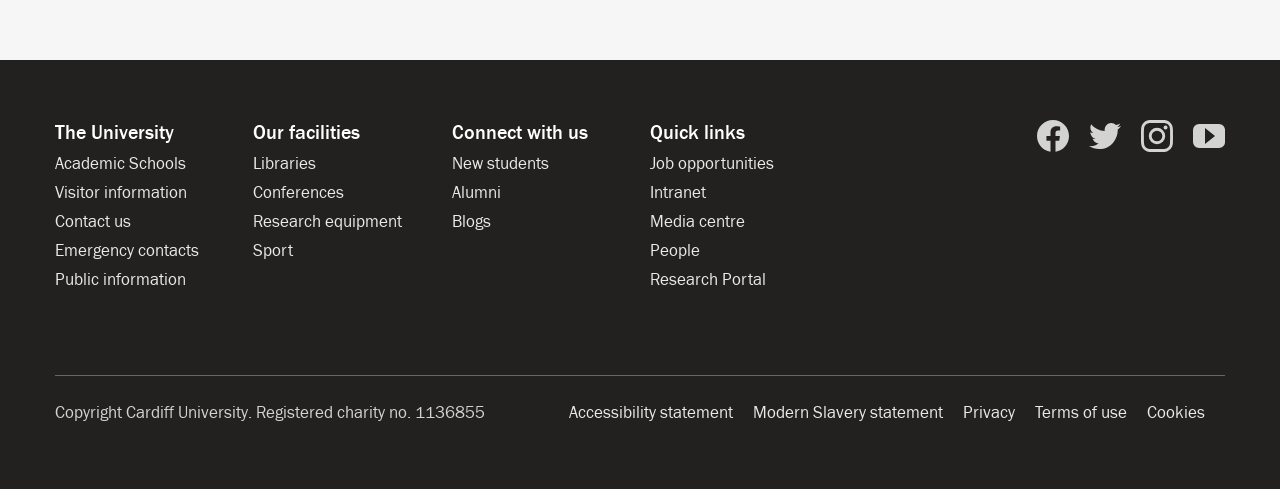Find the bounding box coordinates of the clickable area that will achieve the following instruction: "Connect with Cardiff University on Facebook".

[0.81, 0.257, 0.835, 0.298]